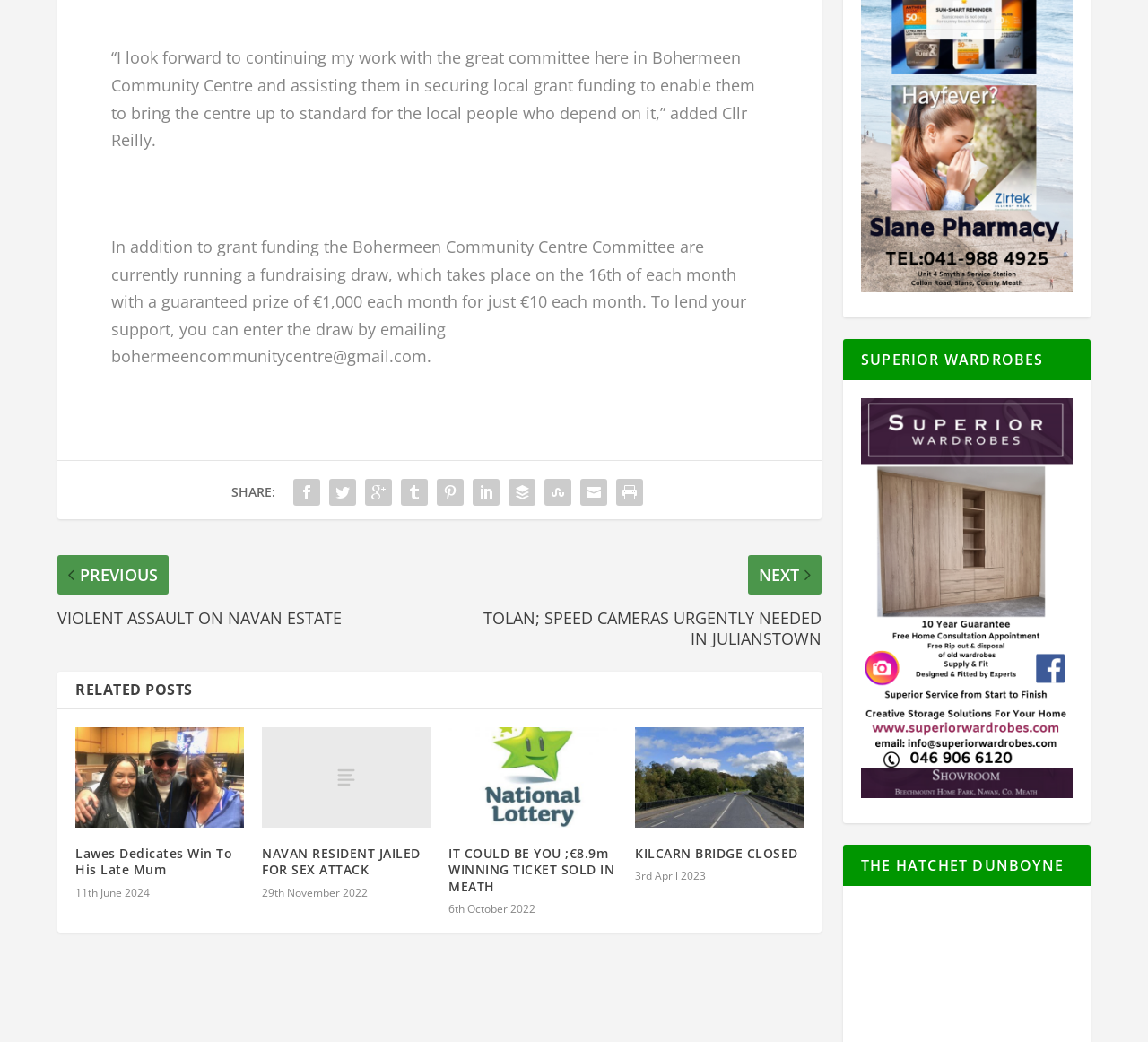Please determine the bounding box coordinates of the element to click in order to execute the following instruction: "View post about NAVAN RESIDENT JAILED FOR SEX ATTACK". The coordinates should be four float numbers between 0 and 1, specified as [left, top, right, bottom].

[0.228, 0.706, 0.375, 0.803]